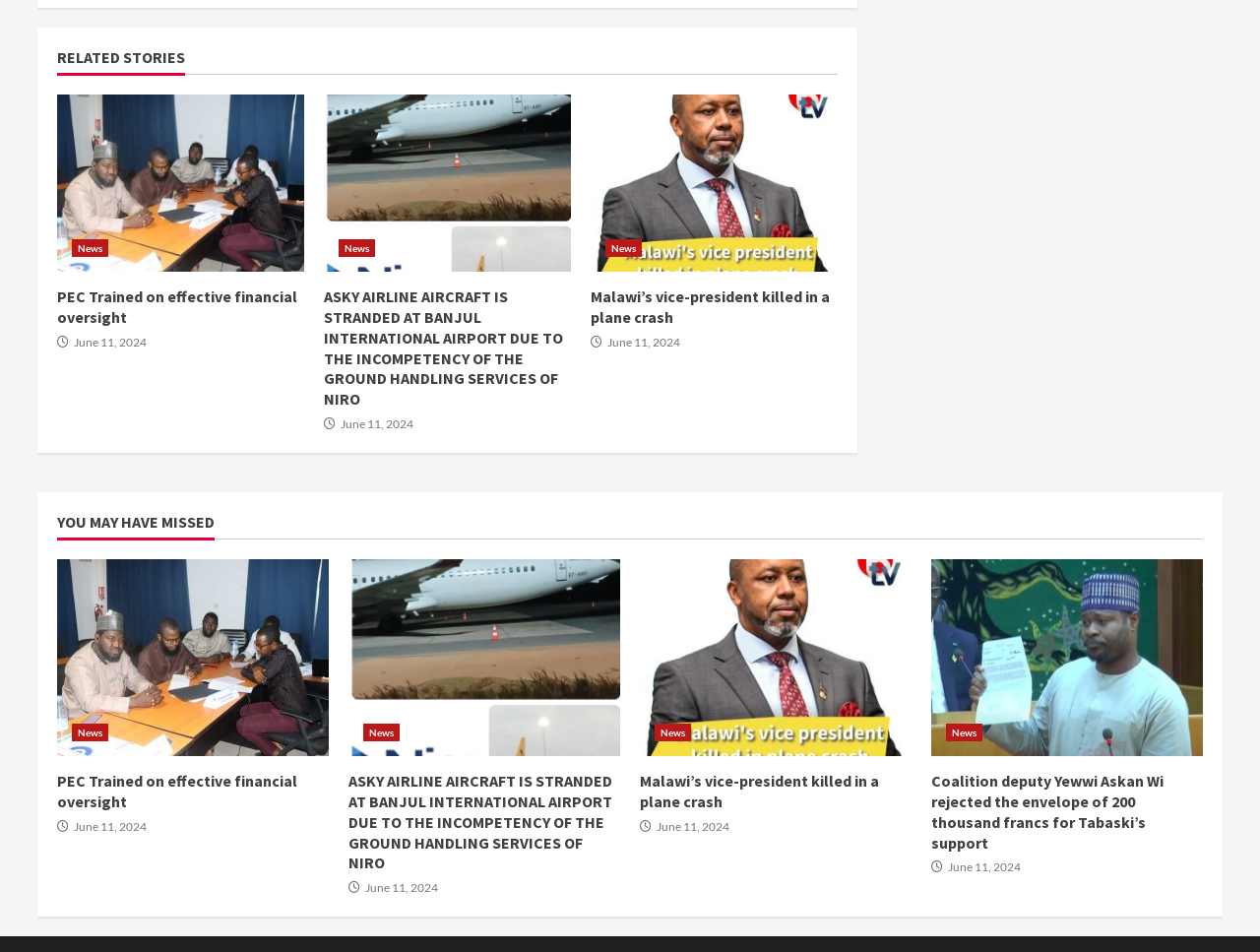How many articles are in the 'YOU MAY HAVE MISSED' section?
Identify the answer in the screenshot and reply with a single word or phrase.

4